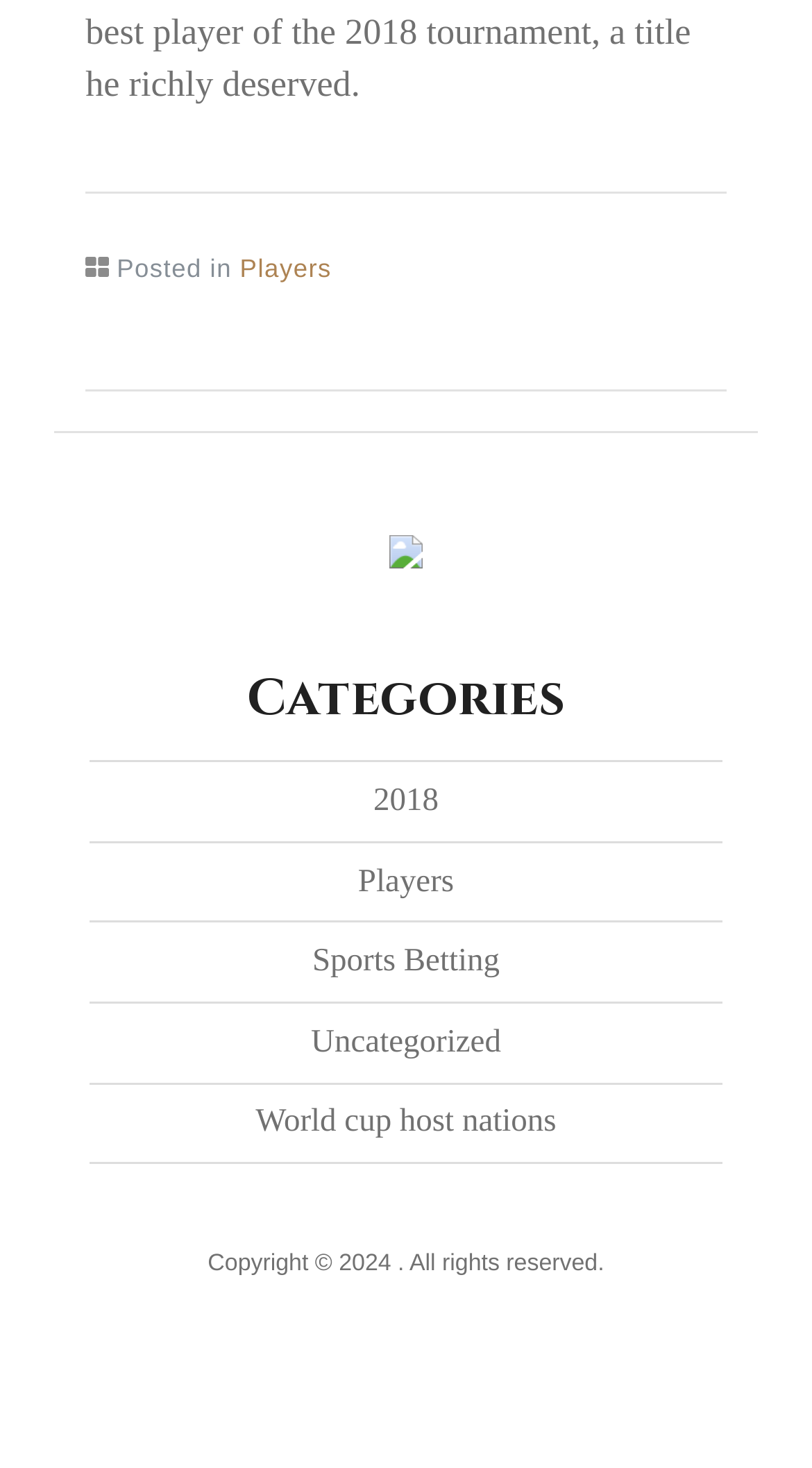Predict the bounding box for the UI component with the following description: "Sports Betting".

[0.385, 0.643, 0.615, 0.667]